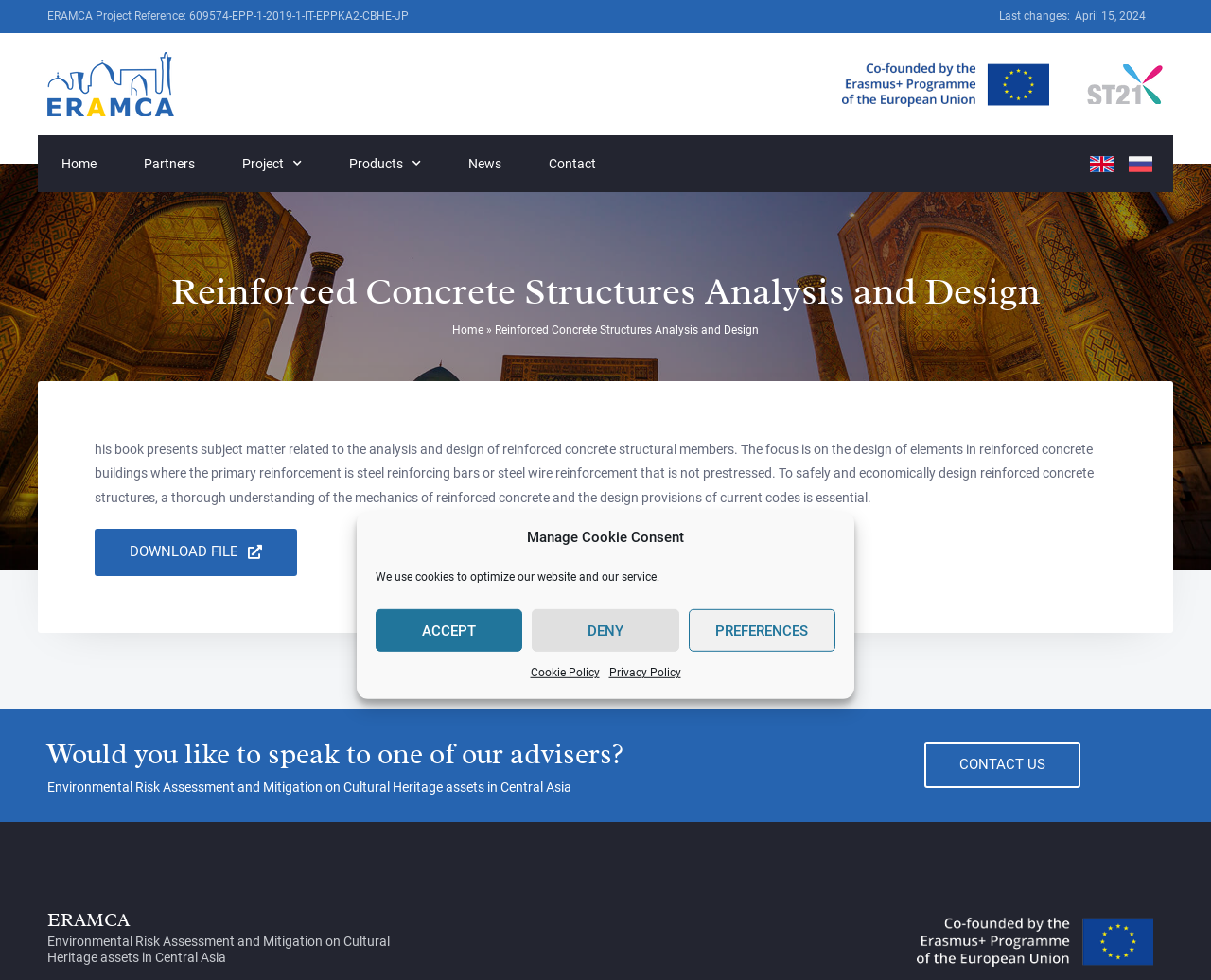Find the bounding box of the UI element described as: "Cookie Policy". The bounding box coordinates should be given as four float values between 0 and 1, i.e., [left, top, right, bottom].

[0.438, 0.675, 0.495, 0.699]